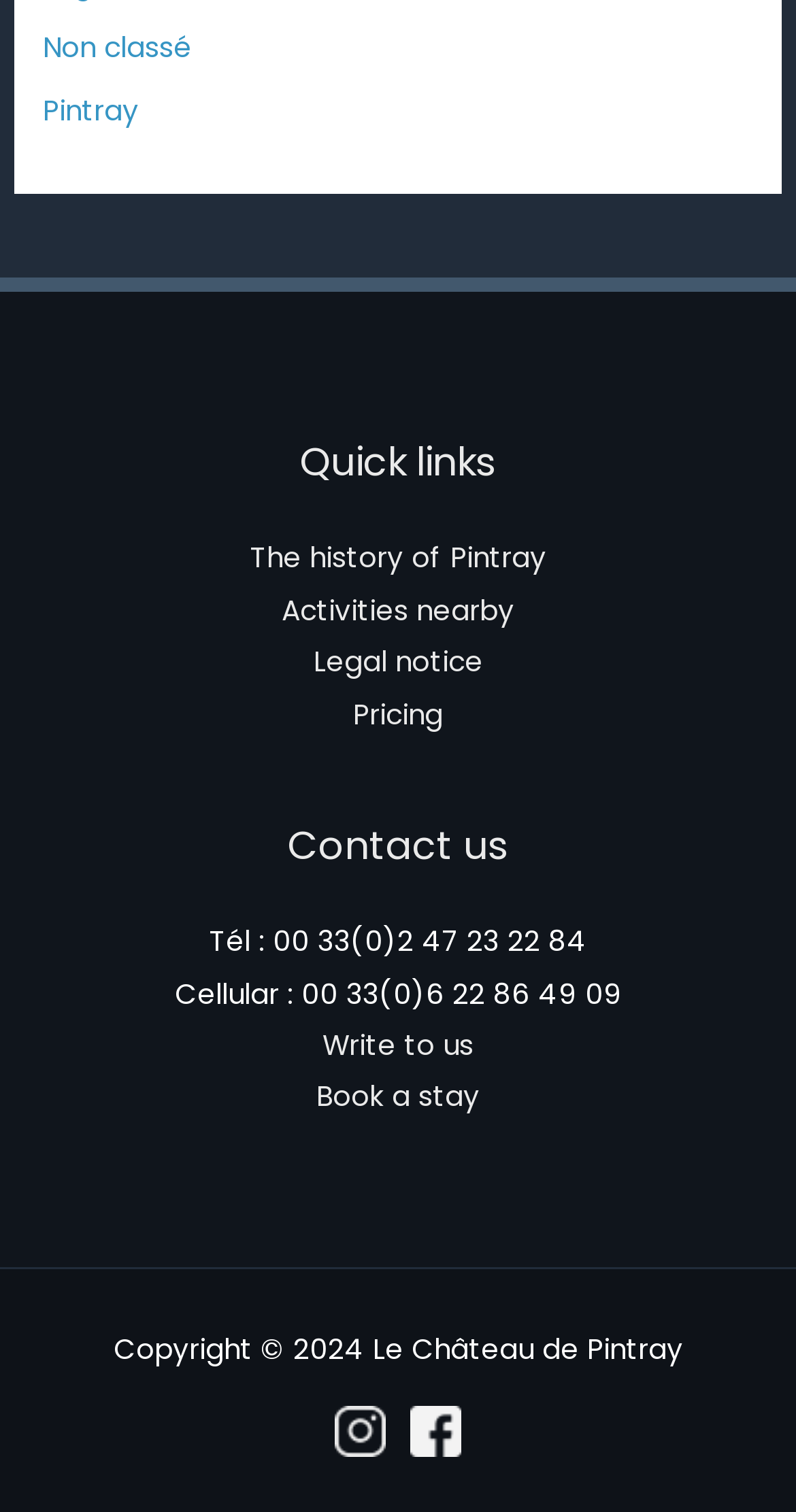Determine the bounding box coordinates for the area that should be clicked to carry out the following instruction: "View instagram profile".

[0.421, 0.933, 0.485, 0.958]